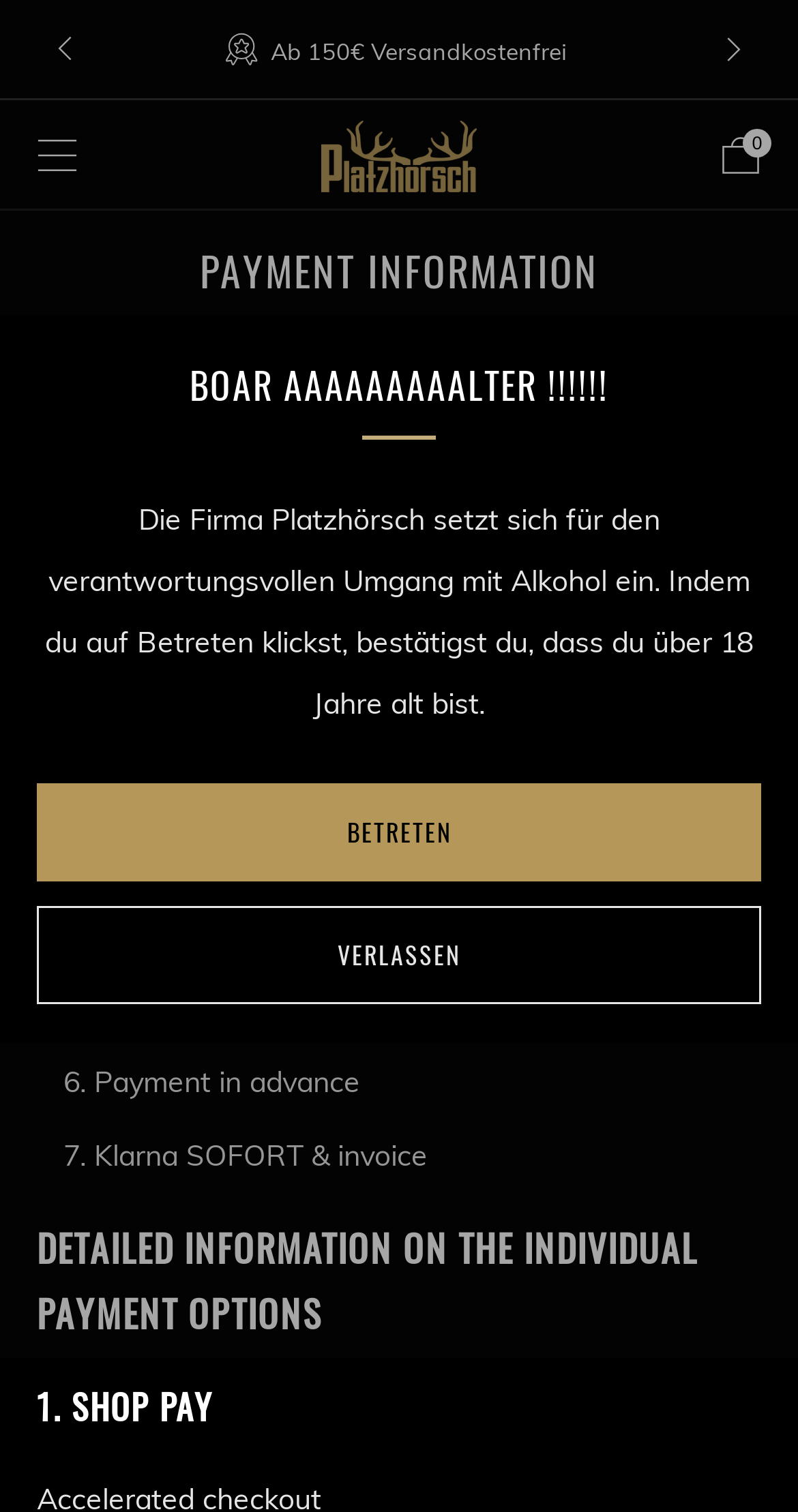Provide the bounding box coordinates of the section that needs to be clicked to accomplish the following instruction: "Click on Platzhörsch."

[0.403, 0.079, 0.597, 0.126]